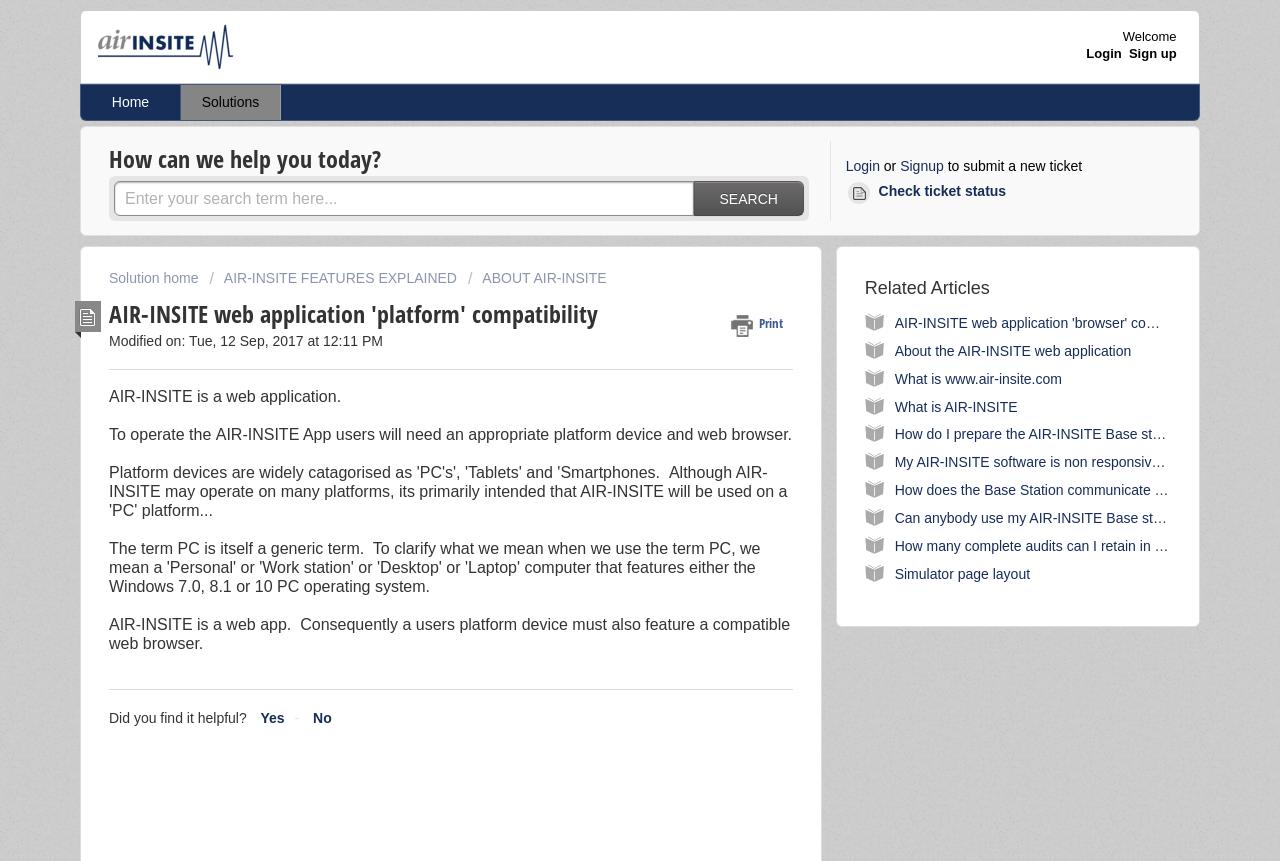How can users submit a new ticket?
Could you answer the question in a detailed manner, providing as much information as possible?

The webpage provides links to 'Login' and 'Signup' which suggests that users need to login or signup to submit a new ticket. This is also mentioned in the text 'to submit a new ticket' next to the 'Signup' link.